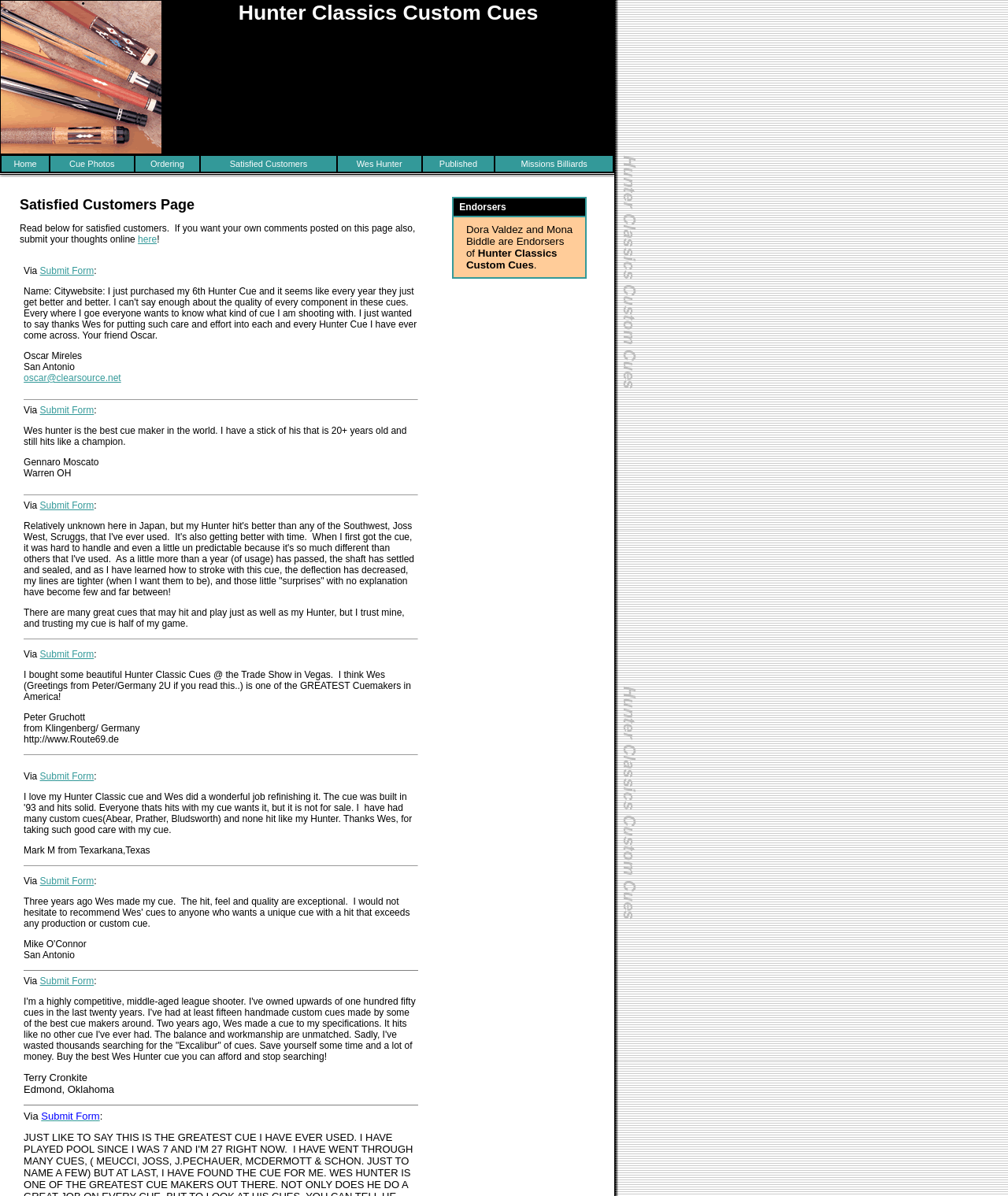Use a single word or phrase to answer the question:
What is the topic of the webpage?

Custom cues